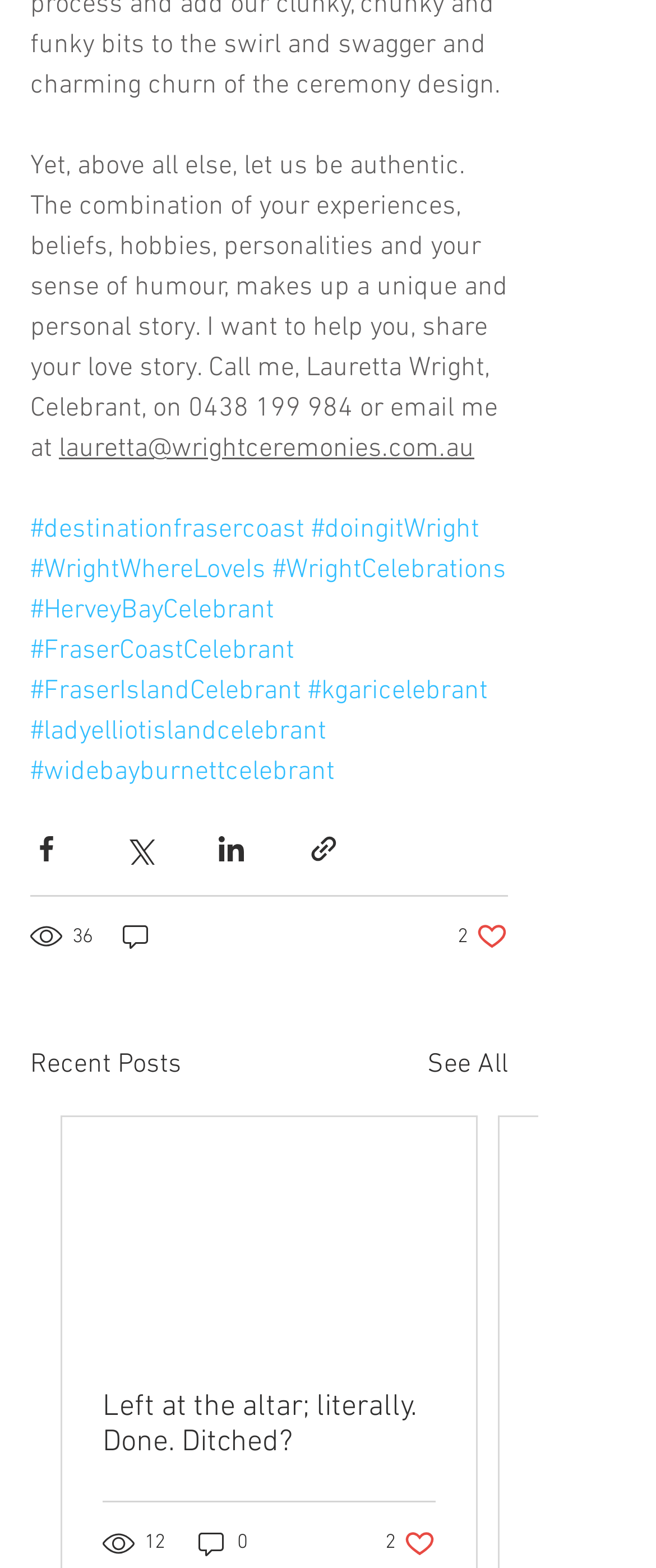How many social media sharing options are available?
By examining the image, provide a one-word or phrase answer.

4